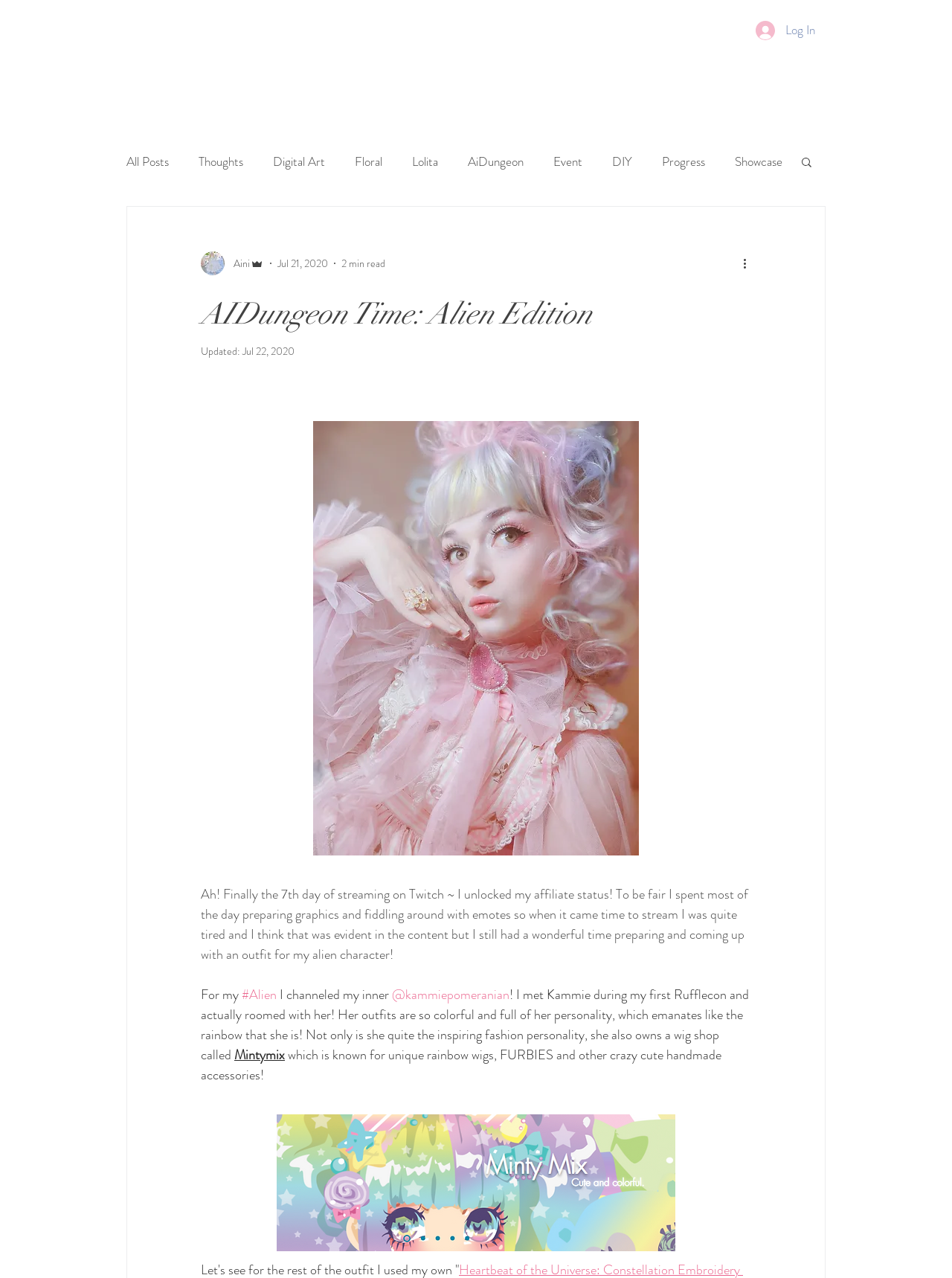Show me the bounding box coordinates of the clickable region to achieve the task as per the instruction: "Click on the 'Log In' button".

[0.783, 0.013, 0.867, 0.035]